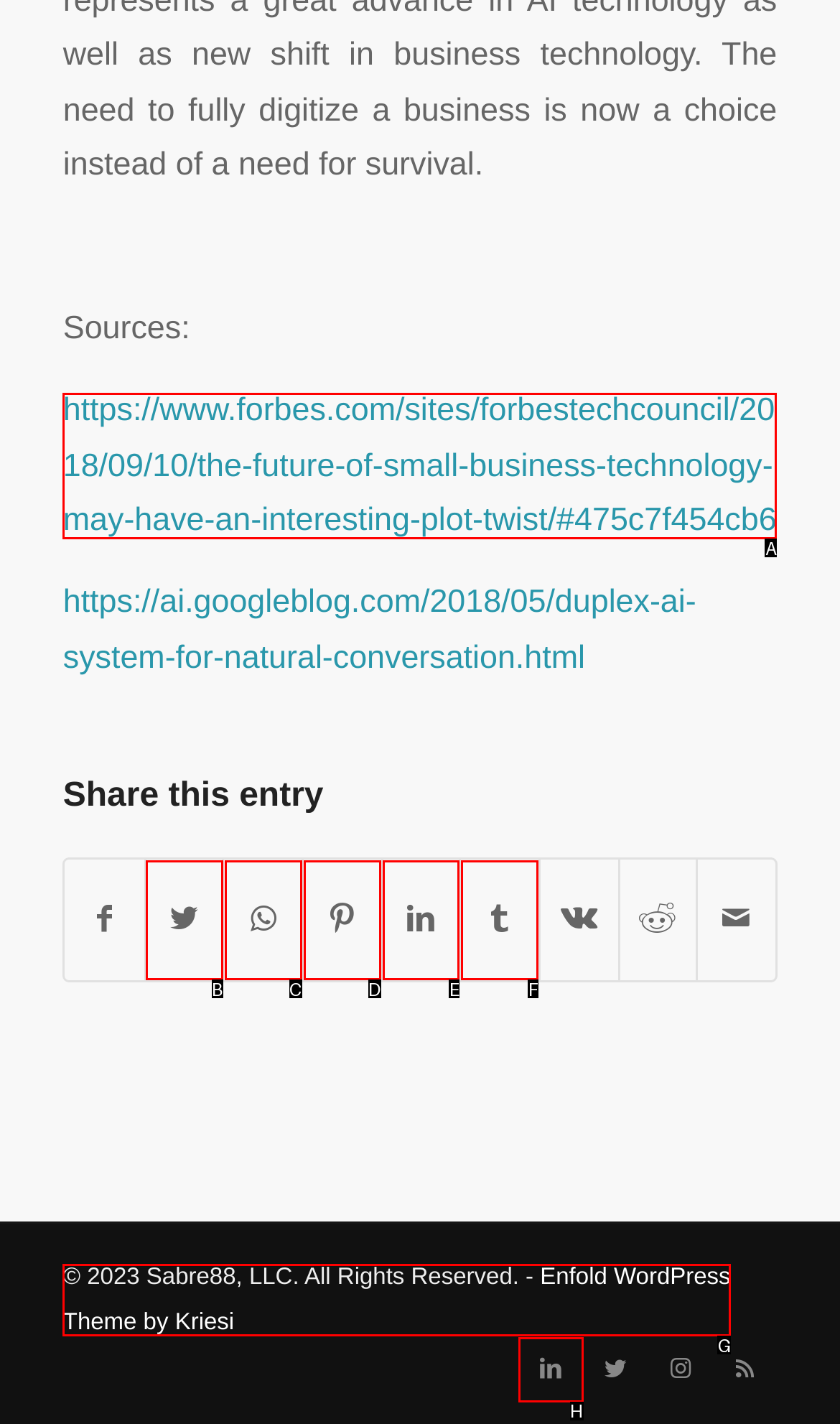From the given options, choose the HTML element that aligns with the description: Enfold WordPress Theme by Kriesi. Respond with the letter of the selected element.

G